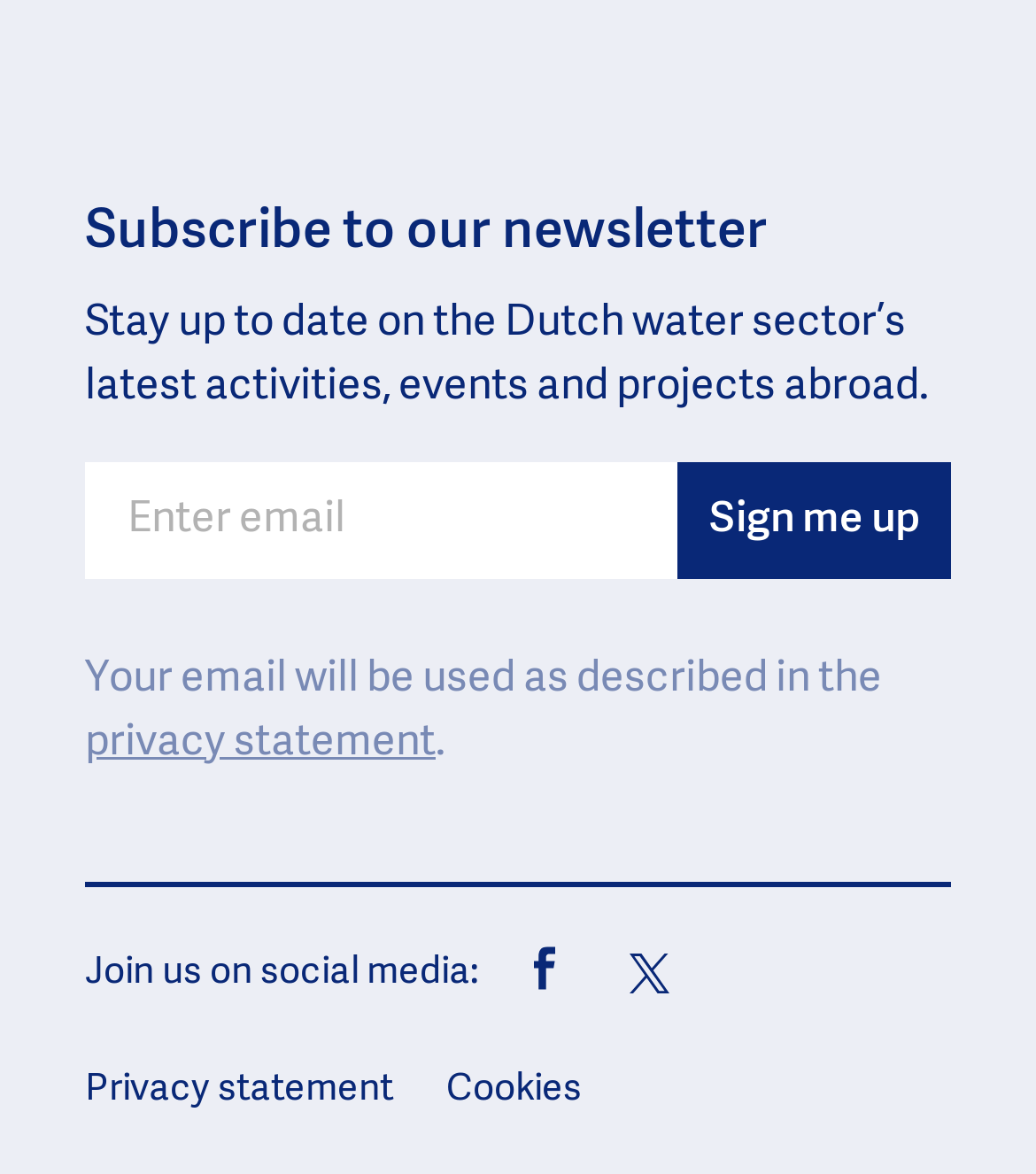What is the purpose of the newsletter?
Please provide a single word or phrase based on the screenshot.

Stay updated on Dutch water sector